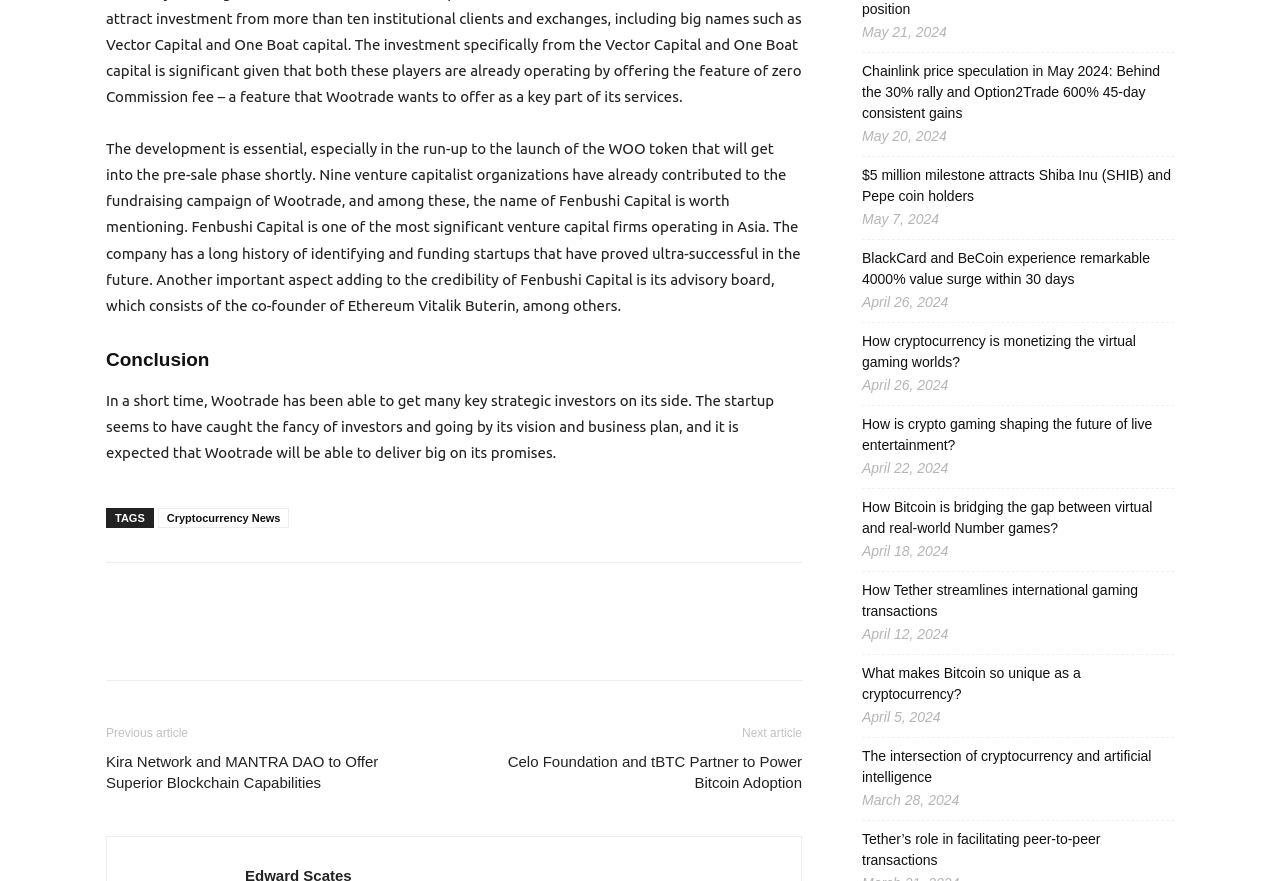Please give a succinct answer using a single word or phrase:
What is the topic of the article with the heading 'Conclusion'?

Wootrade